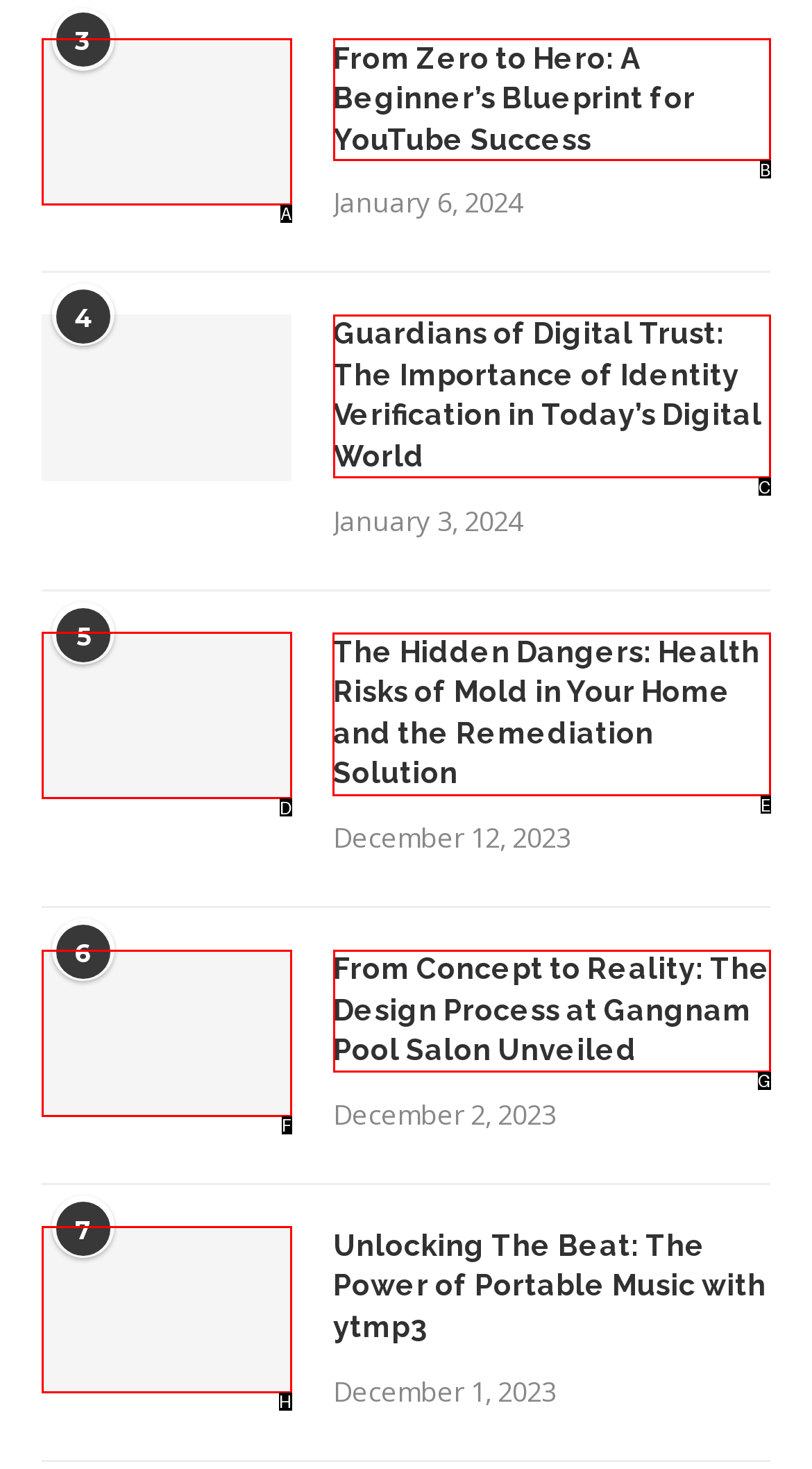Tell me which element should be clicked to achieve the following objective: View the article about mold remediation
Reply with the letter of the correct option from the displayed choices.

E